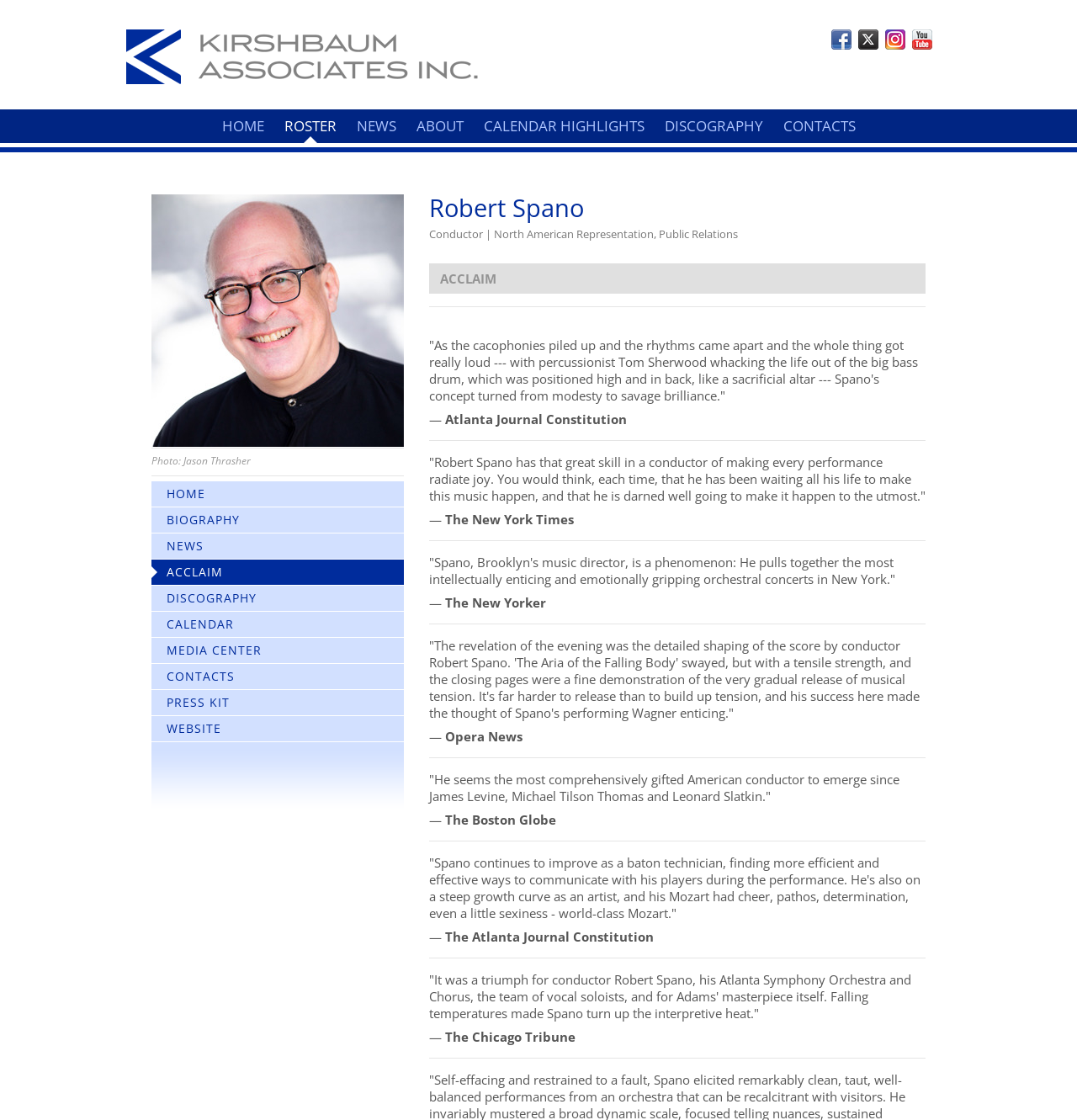Determine the bounding box coordinates of the clickable element to complete this instruction: "Click Facebook". Provide the coordinates in the format of four float numbers between 0 and 1, [left, top, right, bottom].

[0.772, 0.027, 0.791, 0.041]